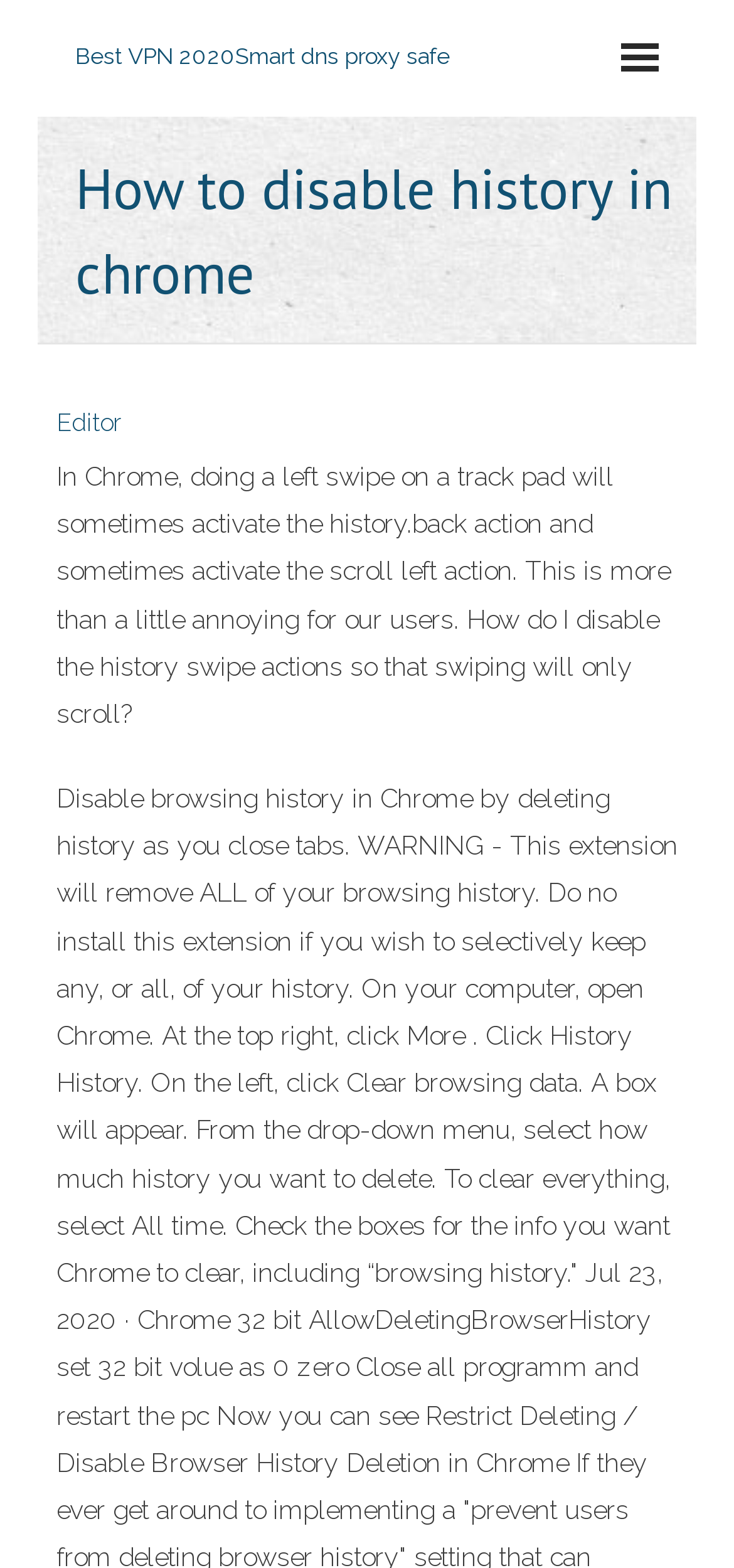Answer the question using only one word or a concise phrase: What is the alternative action to history.back action?

Scroll left action